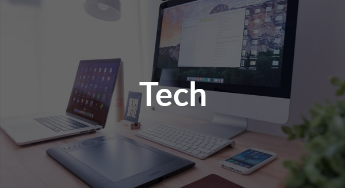Explain in detail what you see in the image.

A stylishly arranged workstation showcases a blend of modern technology and creativity. The image features a sleek desktop computer with a large screen displaying various applications, an elegant laptop, and a digital drawing tablet, all set against a bright, organized desk. Each device exemplifies functionality and sophistication, perfect for tech enthusiasts and creative professionals alike. The word "Tech" is prominently displayed in the center, emphasizing the focus on technology and innovation in today’s digital landscape. The soft lighting enhances the inviting atmosphere of this modern workspace.